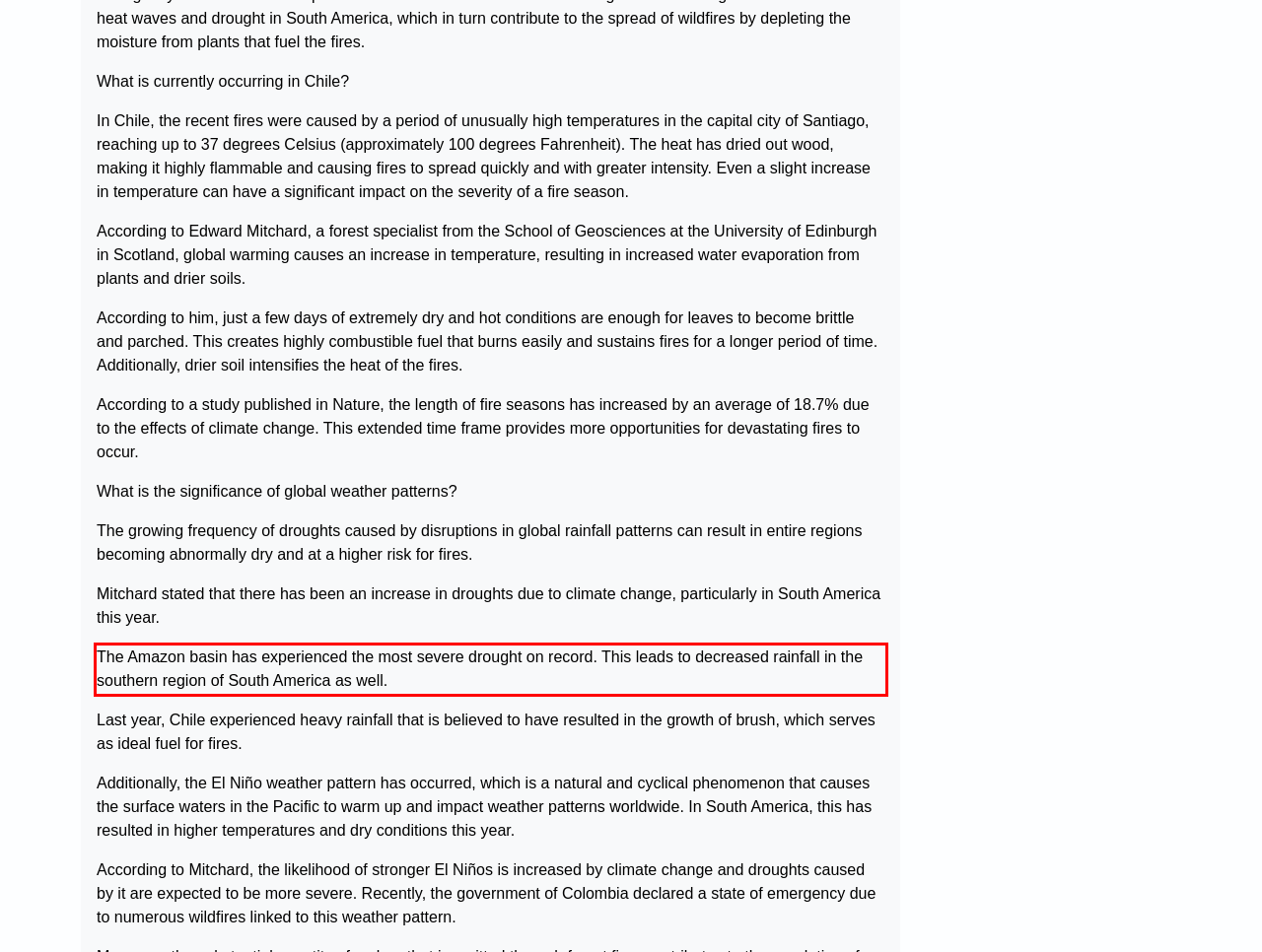In the screenshot of the webpage, find the red bounding box and perform OCR to obtain the text content restricted within this red bounding box.

The Amazon basin has experienced the most severe drought on record. This leads to decreased rainfall in the southern region of South America as well.